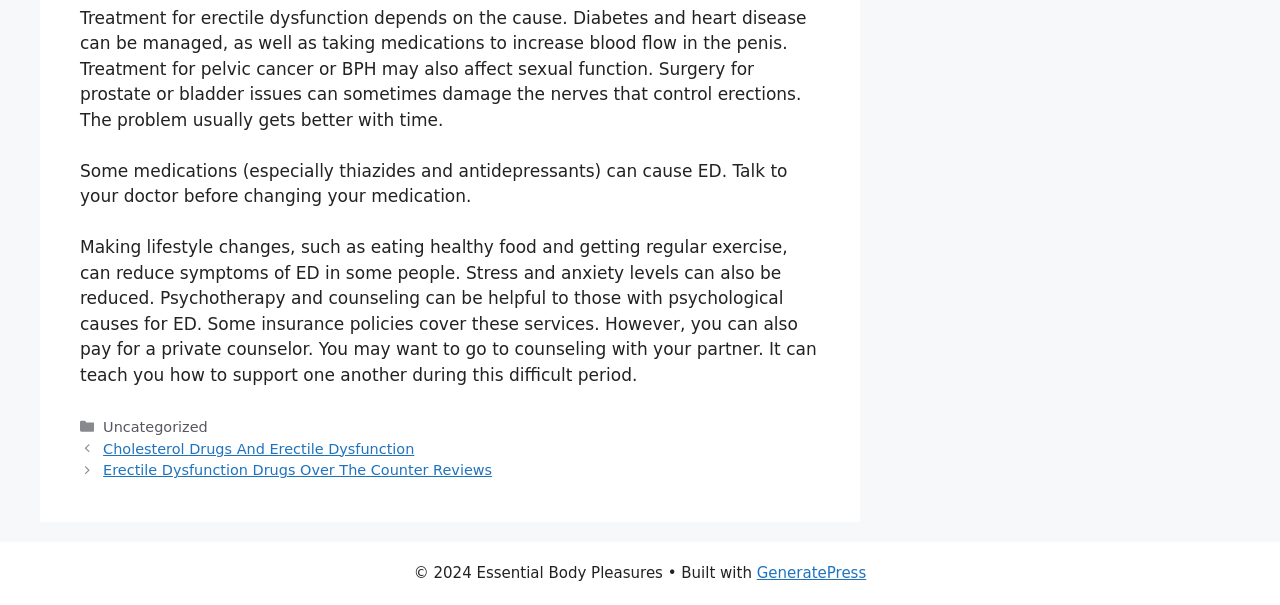Answer the question in one word or a short phrase:
What is the main topic of this webpage?

Erectile dysfunction